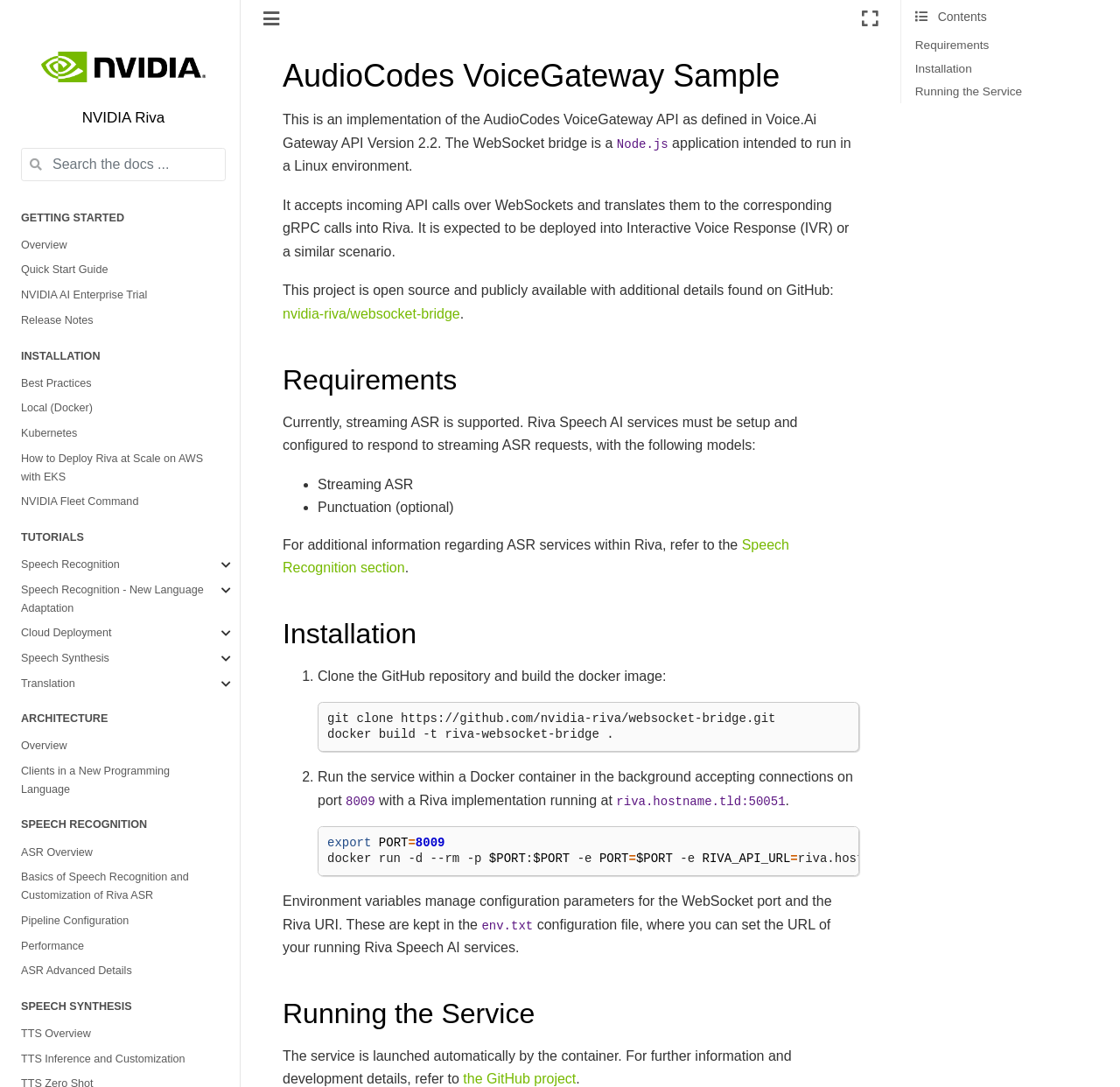Please determine the bounding box coordinates of the area that needs to be clicked to complete this task: 'Go to the Overview page'. The coordinates must be four float numbers between 0 and 1, formatted as [left, top, right, bottom].

[0.019, 0.214, 0.213, 0.237]